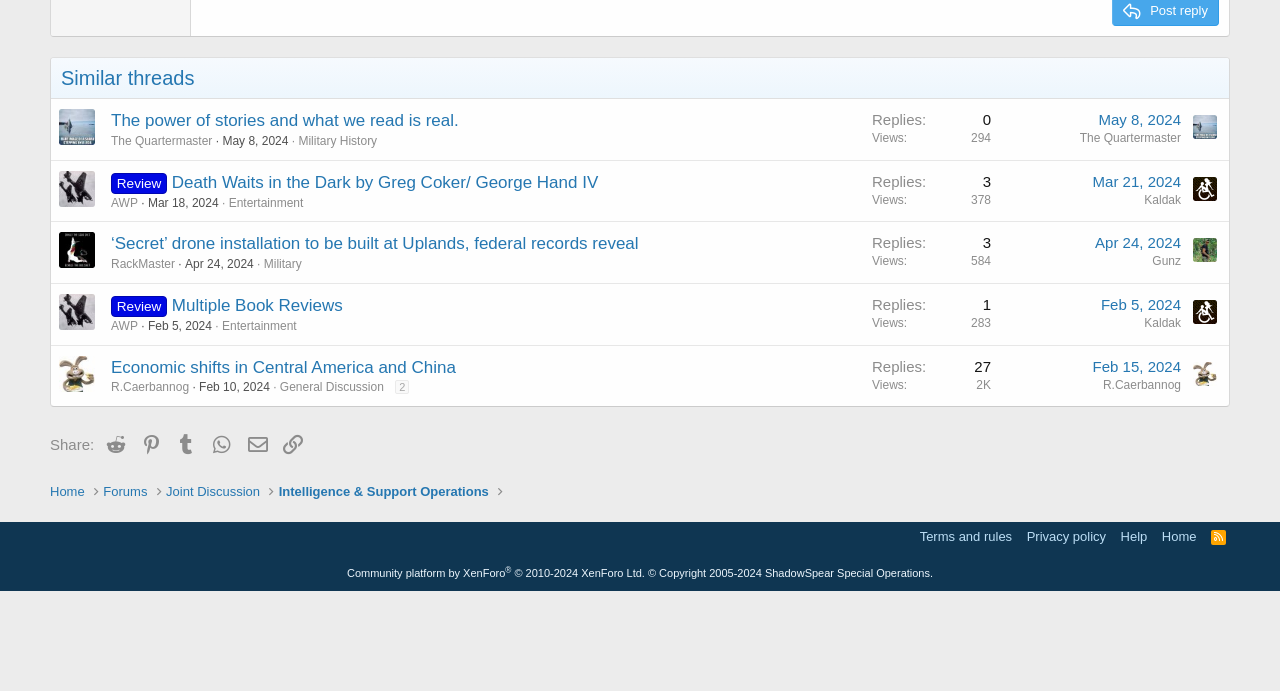Using the provided element description "structure of retail", determine the bounding box coordinates of the UI element.

None